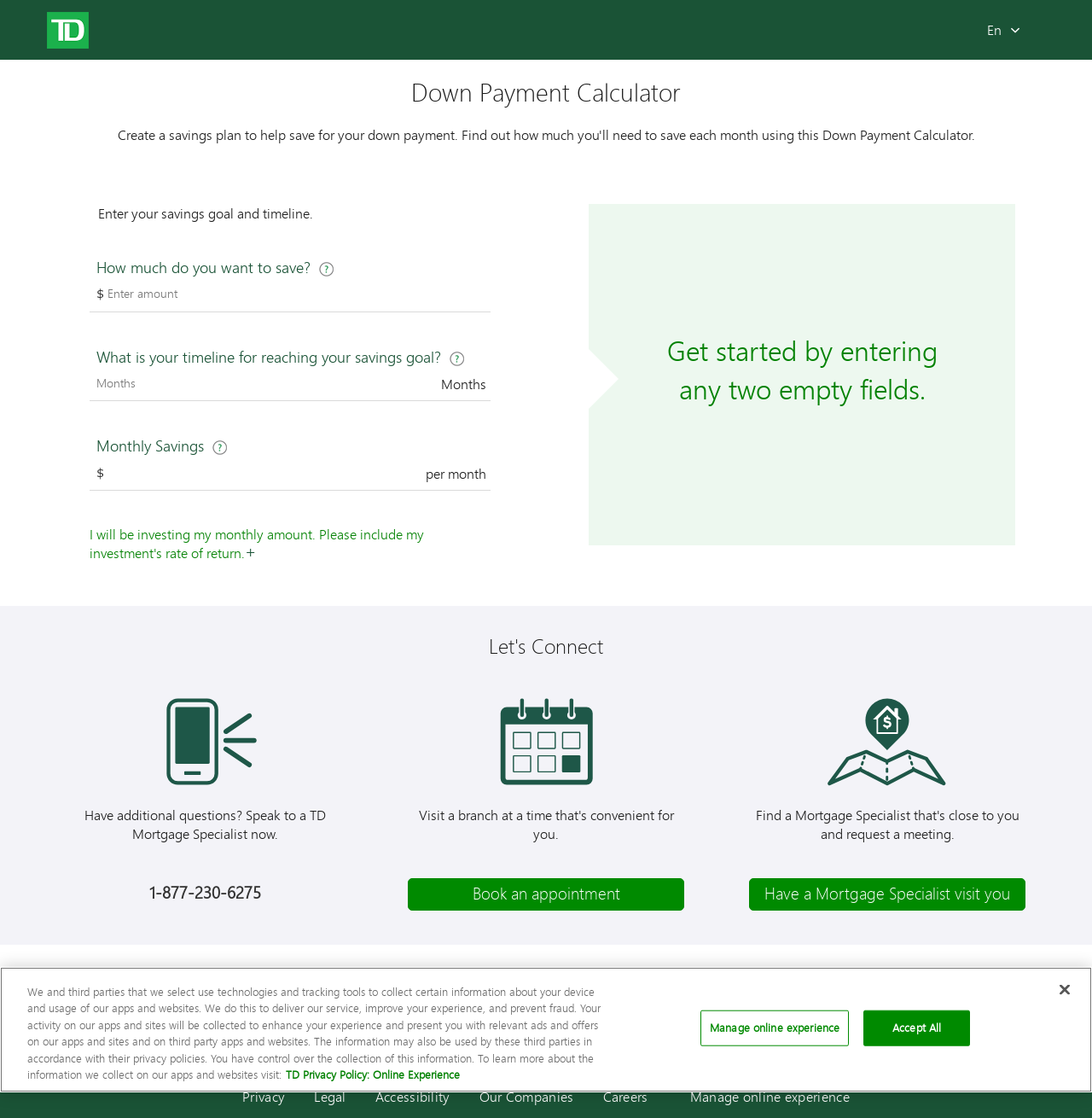What is the name of the bank?
Please answer the question with a detailed and comprehensive explanation.

I determined the answer by looking at the image element with the text 'TD Canada Trust' at the top of the webpage, which suggests that the webpage is related to TD Canada Trust bank.